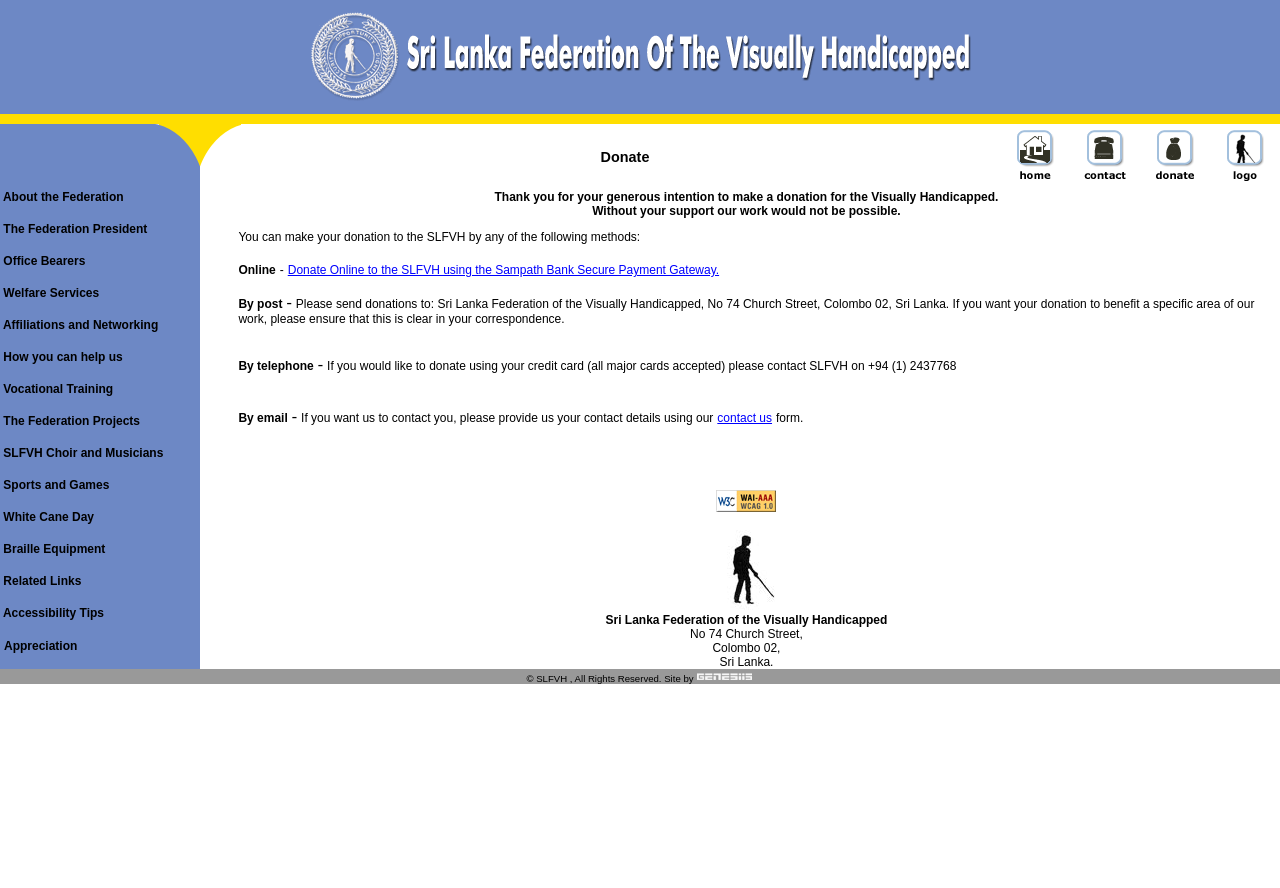Reply to the question with a single word or phrase:
What is the address of SLFVH?

No 74 Church Street, Colombo 02, Sri Lanka